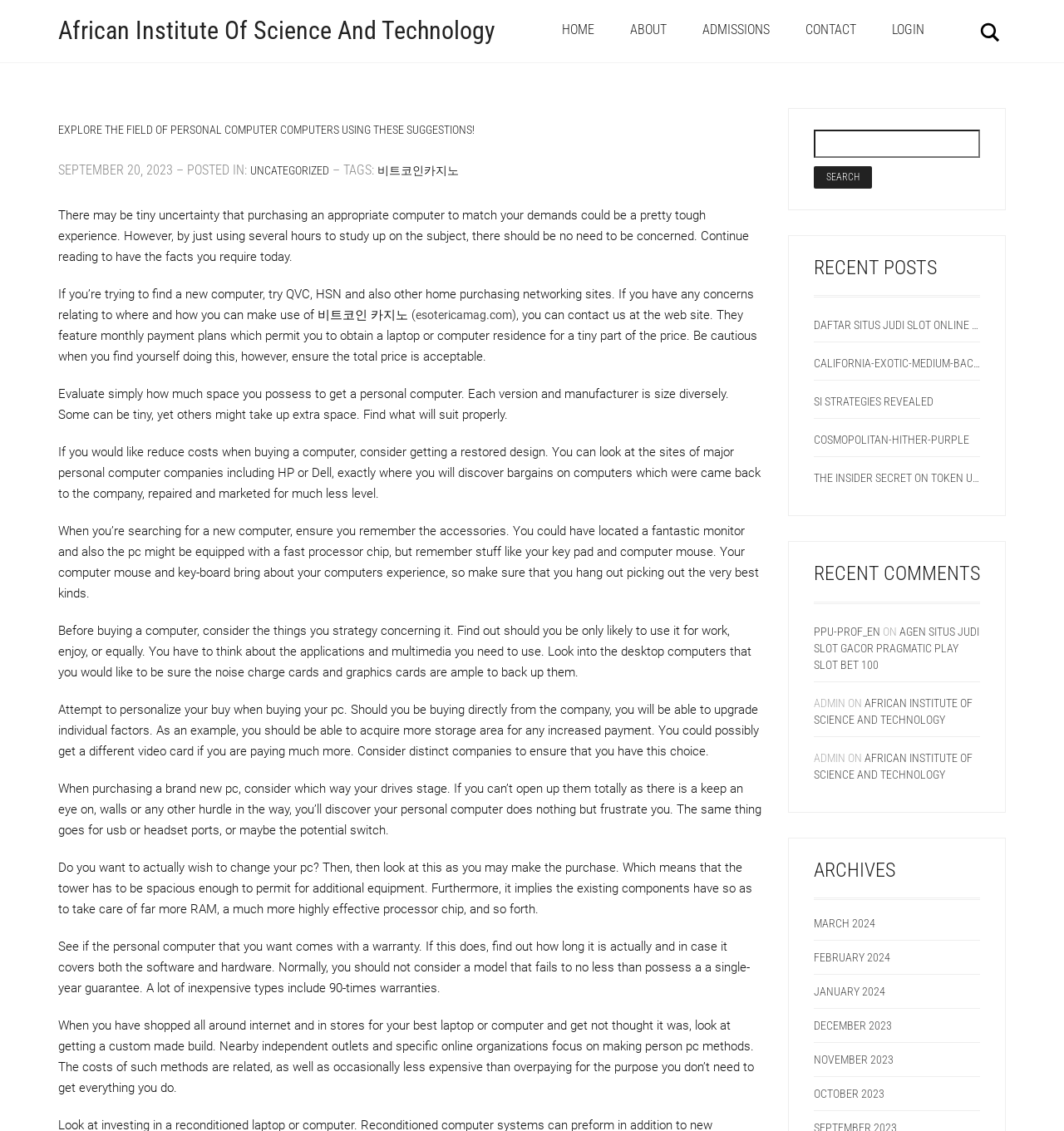Respond to the following question with a brief word or phrase:
What type of content is on this webpage?

Computer-related articles